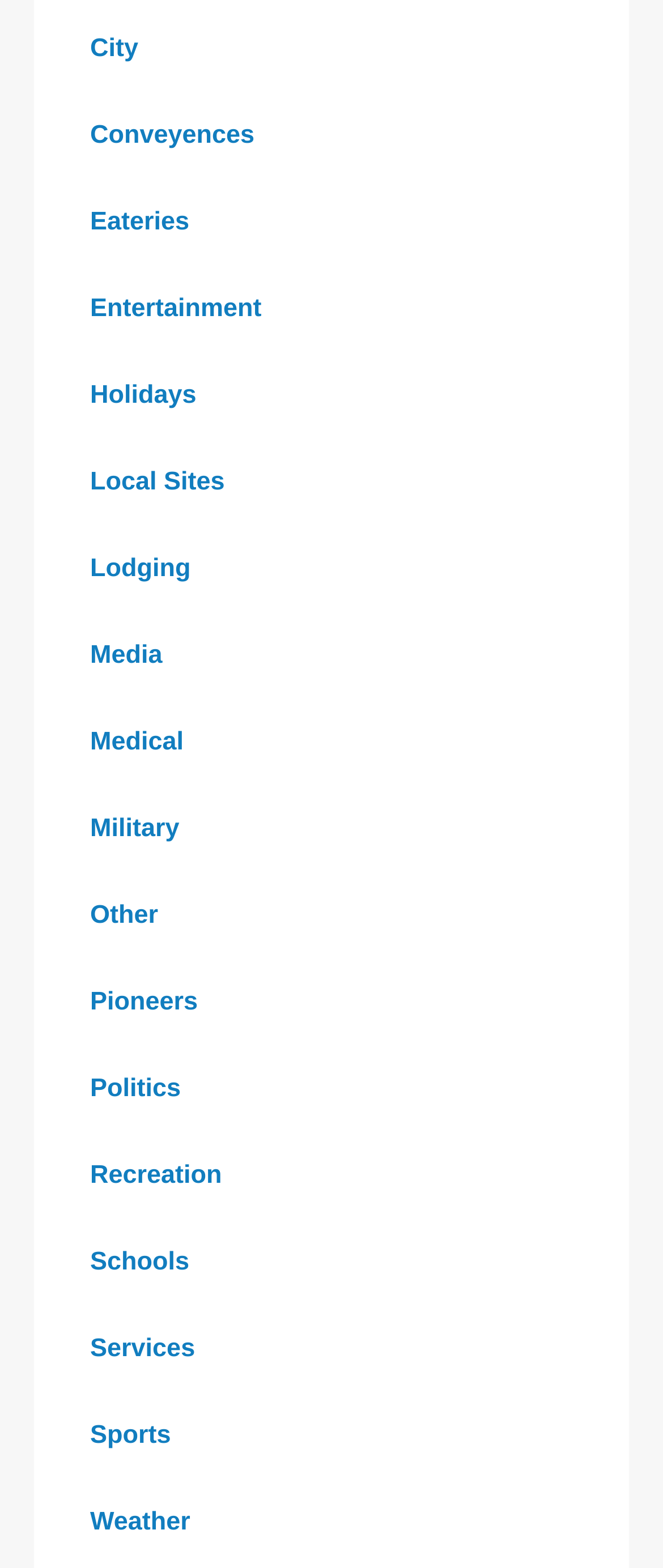Show the bounding box coordinates for the HTML element as described: "Local Sites".

[0.09, 0.28, 0.385, 0.335]